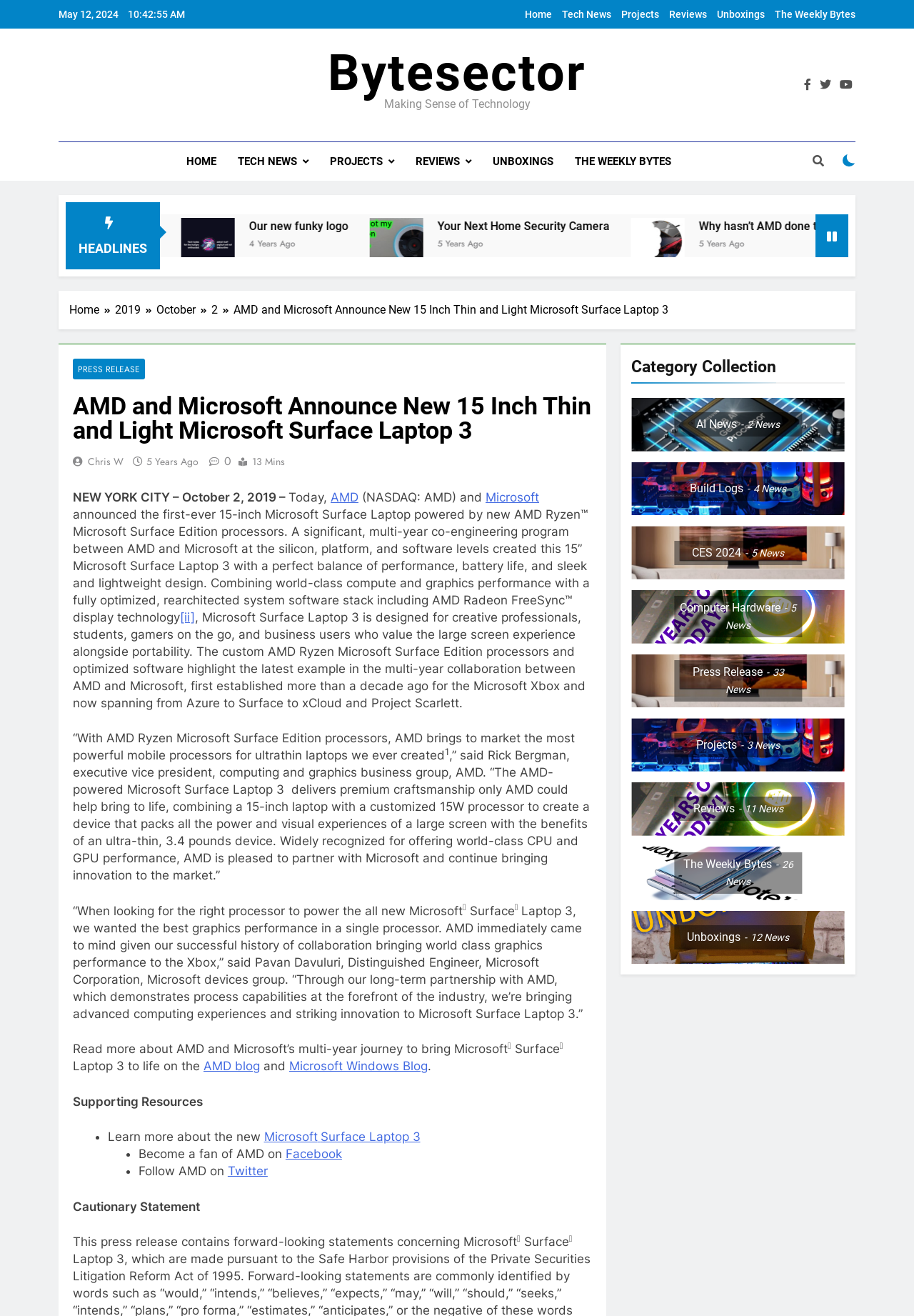Specify the bounding box coordinates (top-left x, top-left y, bottom-right x, bottom-right y) of the UI element in the screenshot that matches this description: Unboxings

[0.784, 0.007, 0.837, 0.015]